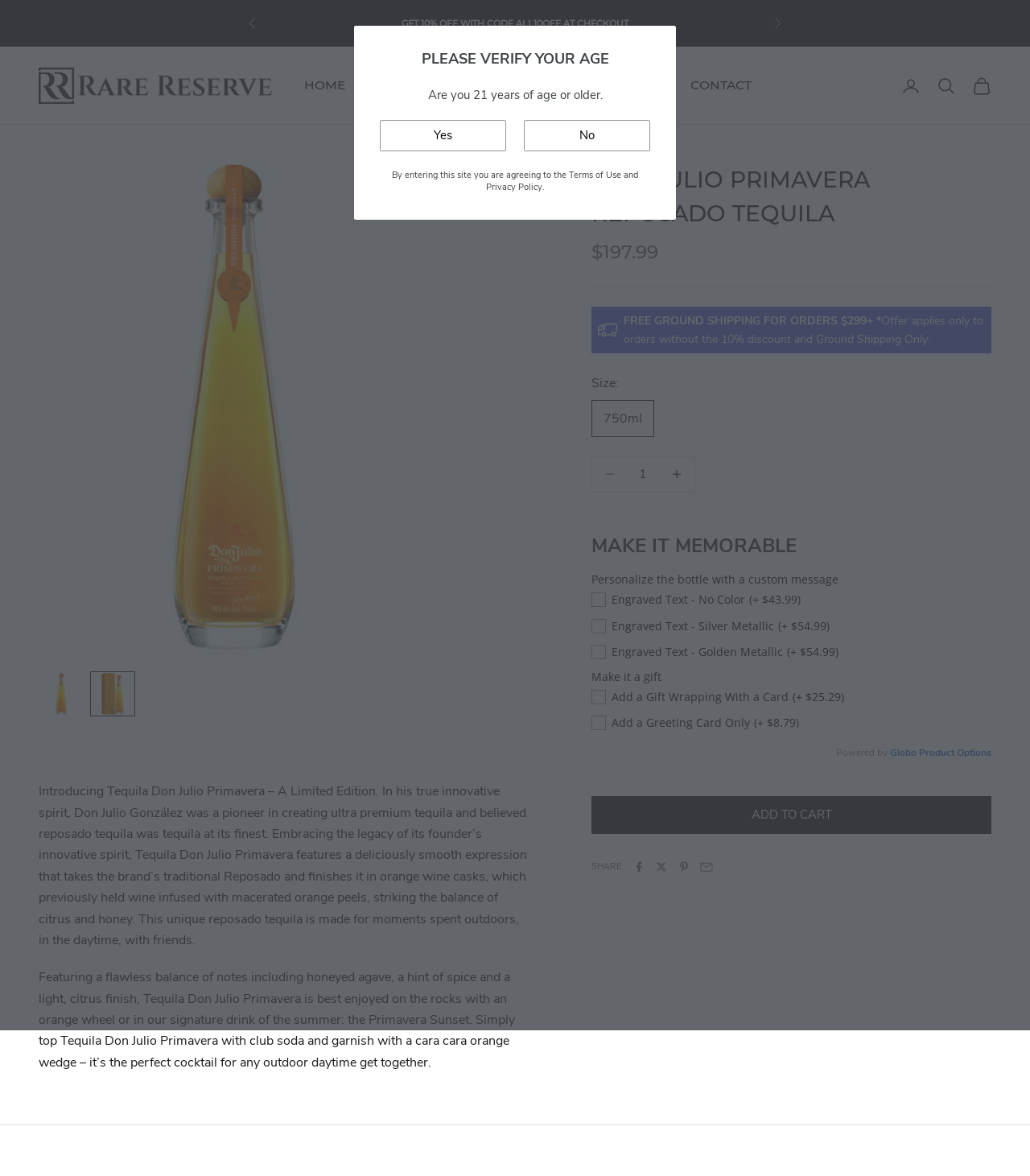What is the age verification requirement?
Answer the question based on the image using a single word or a brief phrase.

21 years of age or older